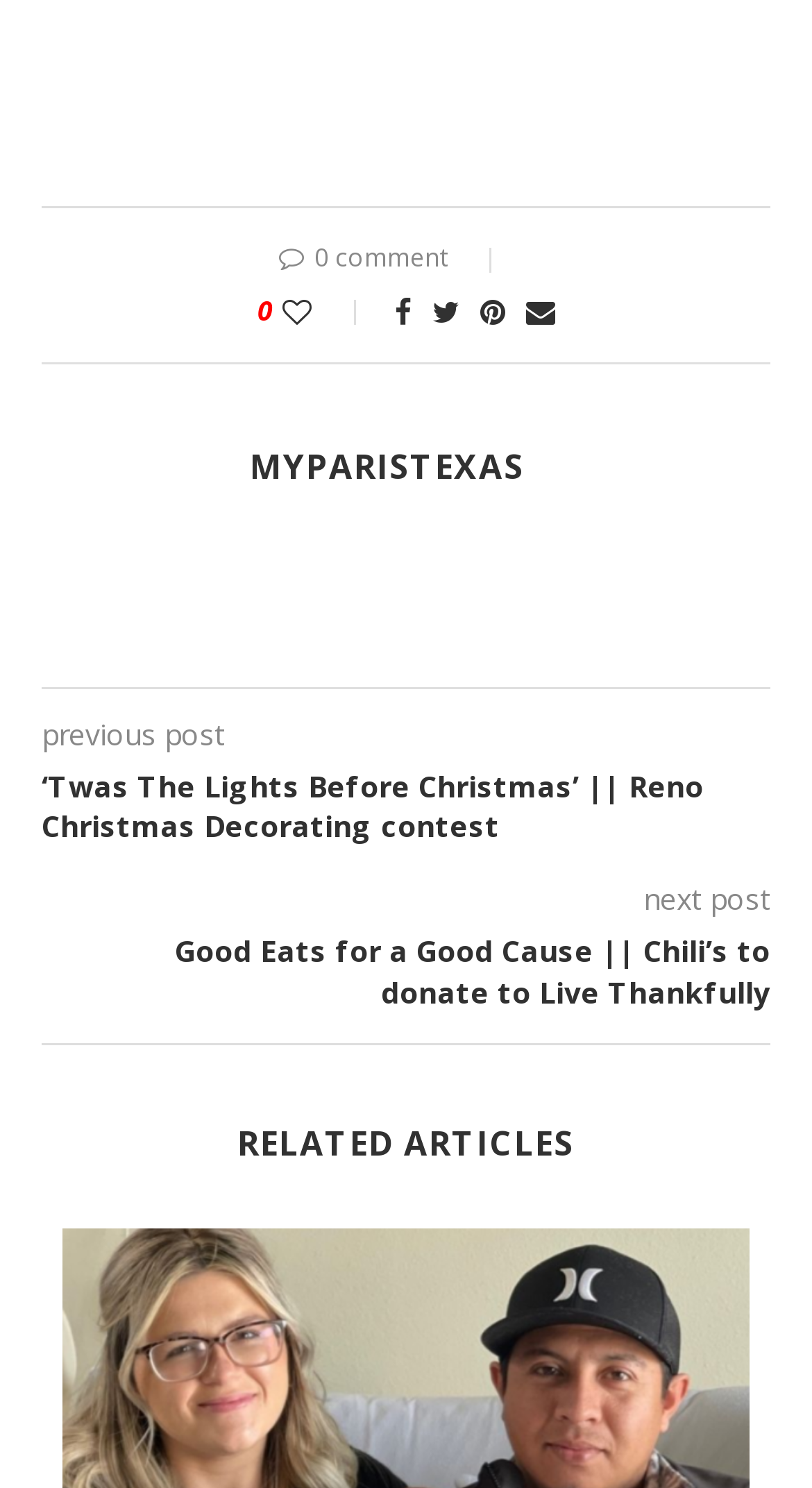Locate the bounding box coordinates of the clickable region necessary to complete the following instruction: "Read the article 'Good Eats for a Good Cause || Chili’s to donate to Live Thankfully'". Provide the coordinates in the format of four float numbers between 0 and 1, i.e., [left, top, right, bottom].

[0.051, 0.625, 0.949, 0.68]